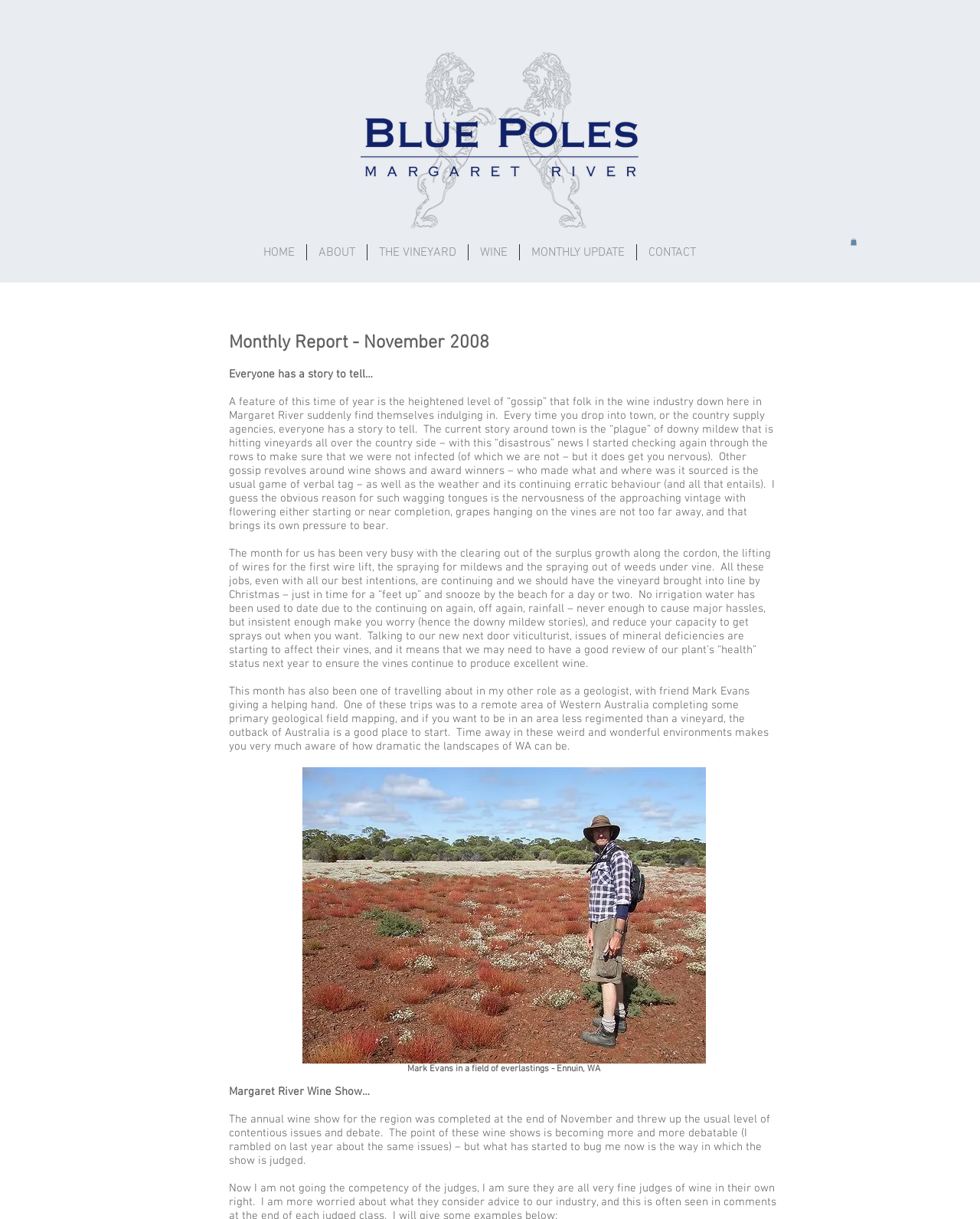Please reply to the following question using a single word or phrase: 
What is the name of the vineyard?

Blue Poles Vineyard